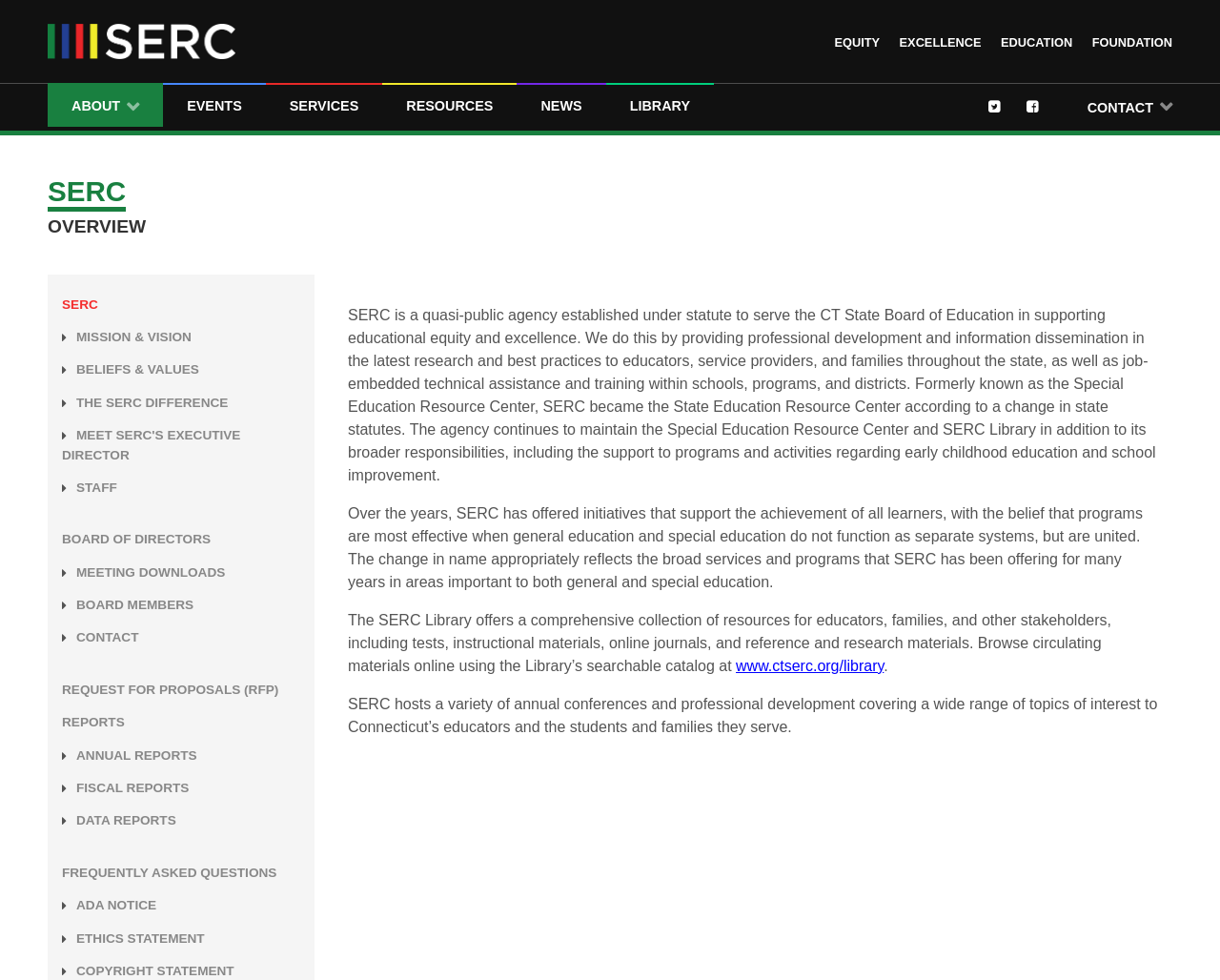Locate the bounding box coordinates of the clickable element to fulfill the following instruction: "Learn about SERC's BELIEFS & VALUES". Provide the coordinates as four float numbers between 0 and 1 in the format [left, top, right, bottom].

[0.062, 0.363, 0.163, 0.391]